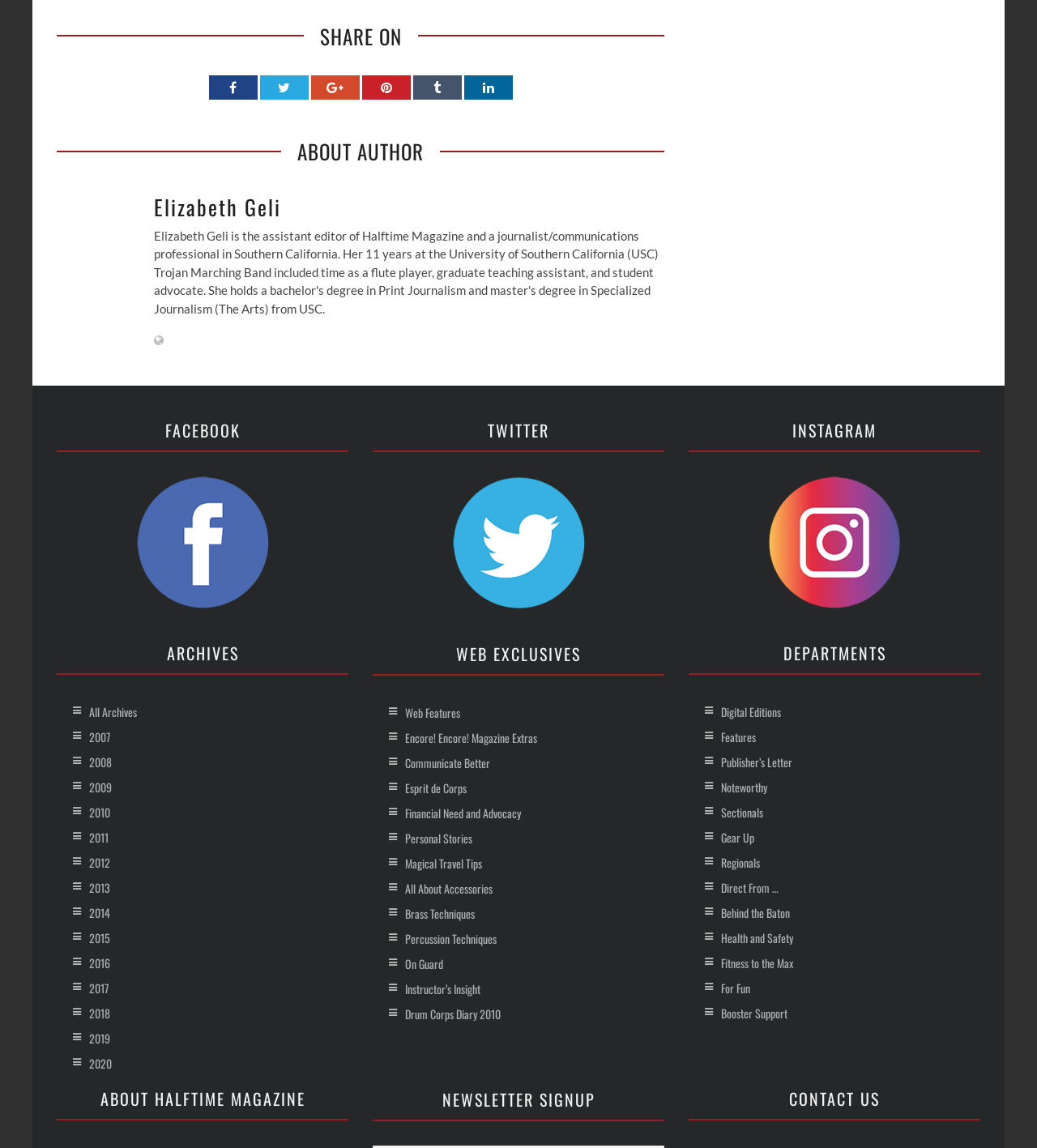Using the description "Brass Techniques", locate and provide the bounding box of the UI element.

[0.359, 0.785, 0.641, 0.807]